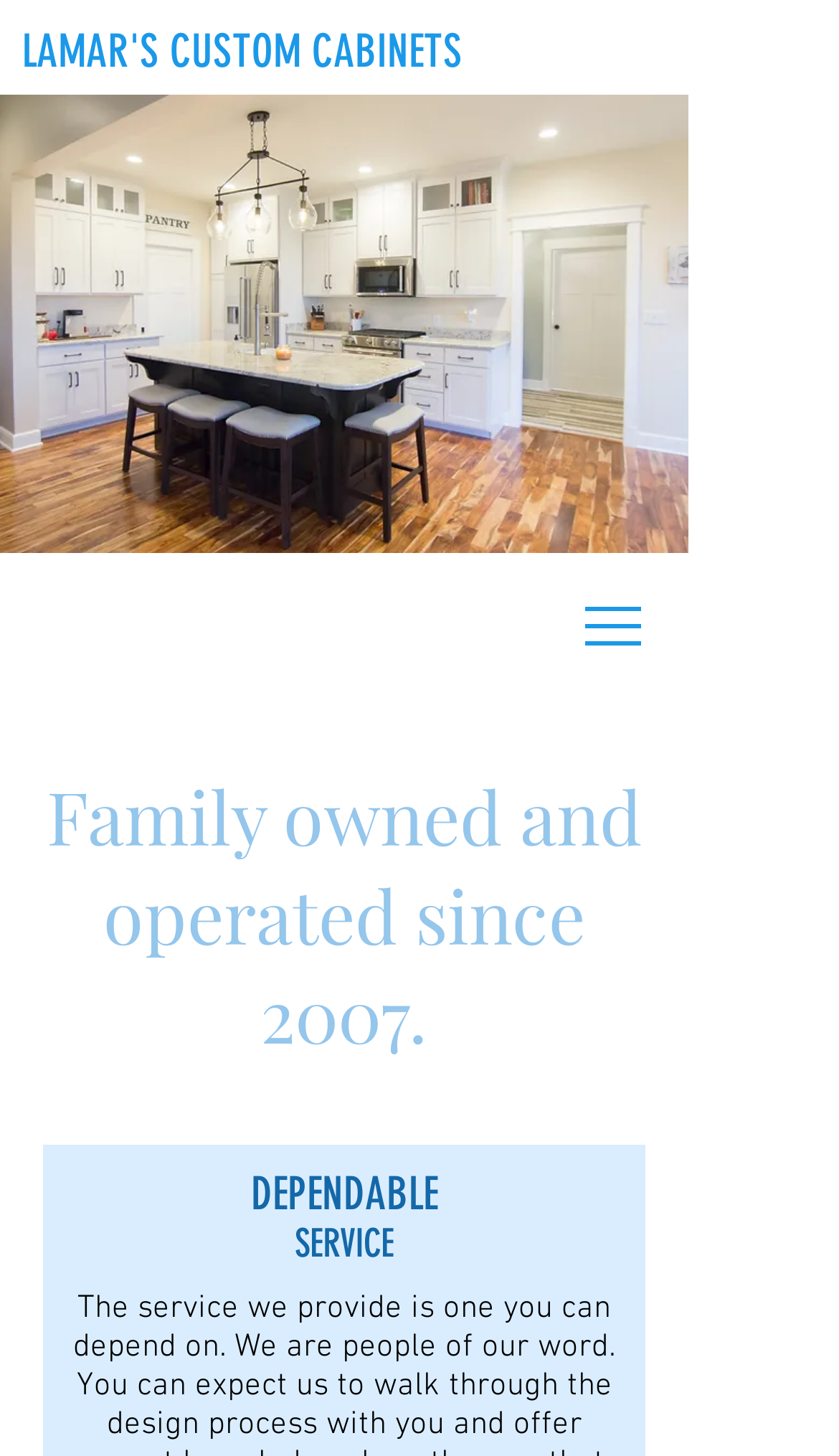Can you determine the main header of this webpage?

LAMAR'S CUSTOM CABINETS